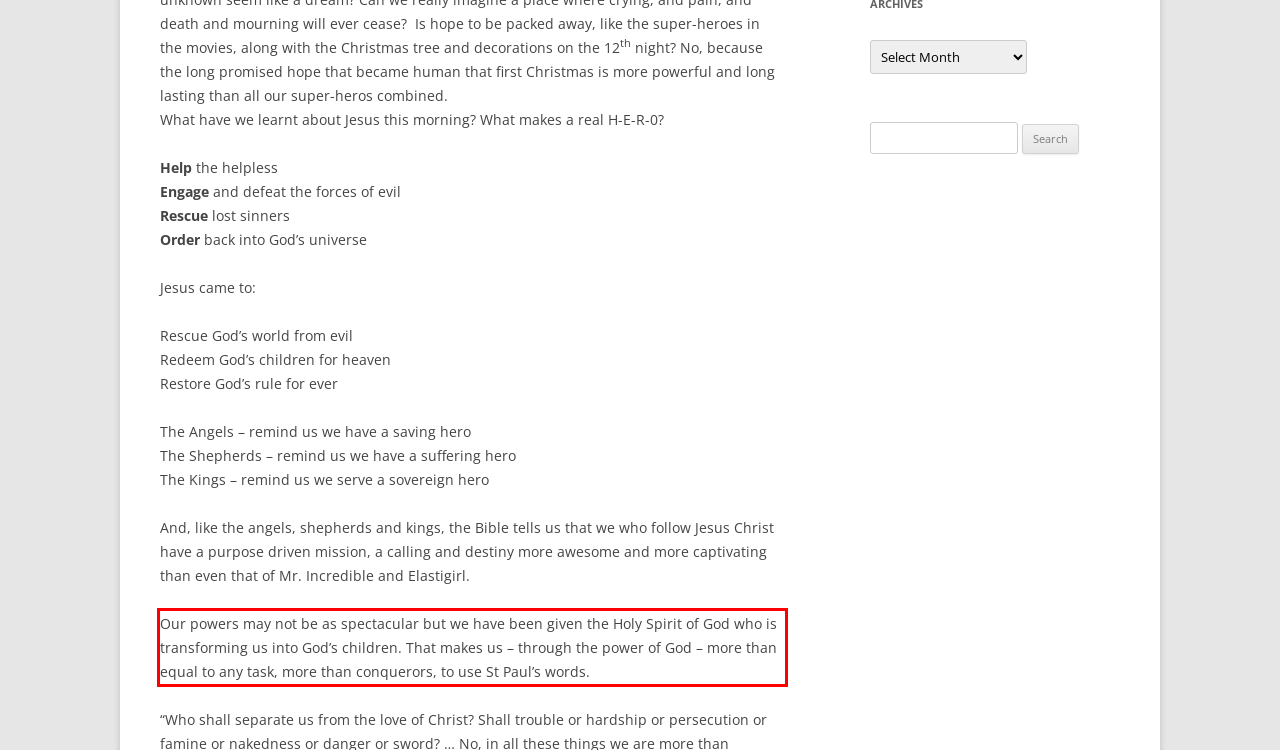Given a screenshot of a webpage, locate the red bounding box and extract the text it encloses.

Our powers may not be as spectacular but we have been given the Holy Spirit of God who is transforming us into God’s children. That makes us – through the power of God – more than equal to any task, more than conquerors, to use St Paul’s words.